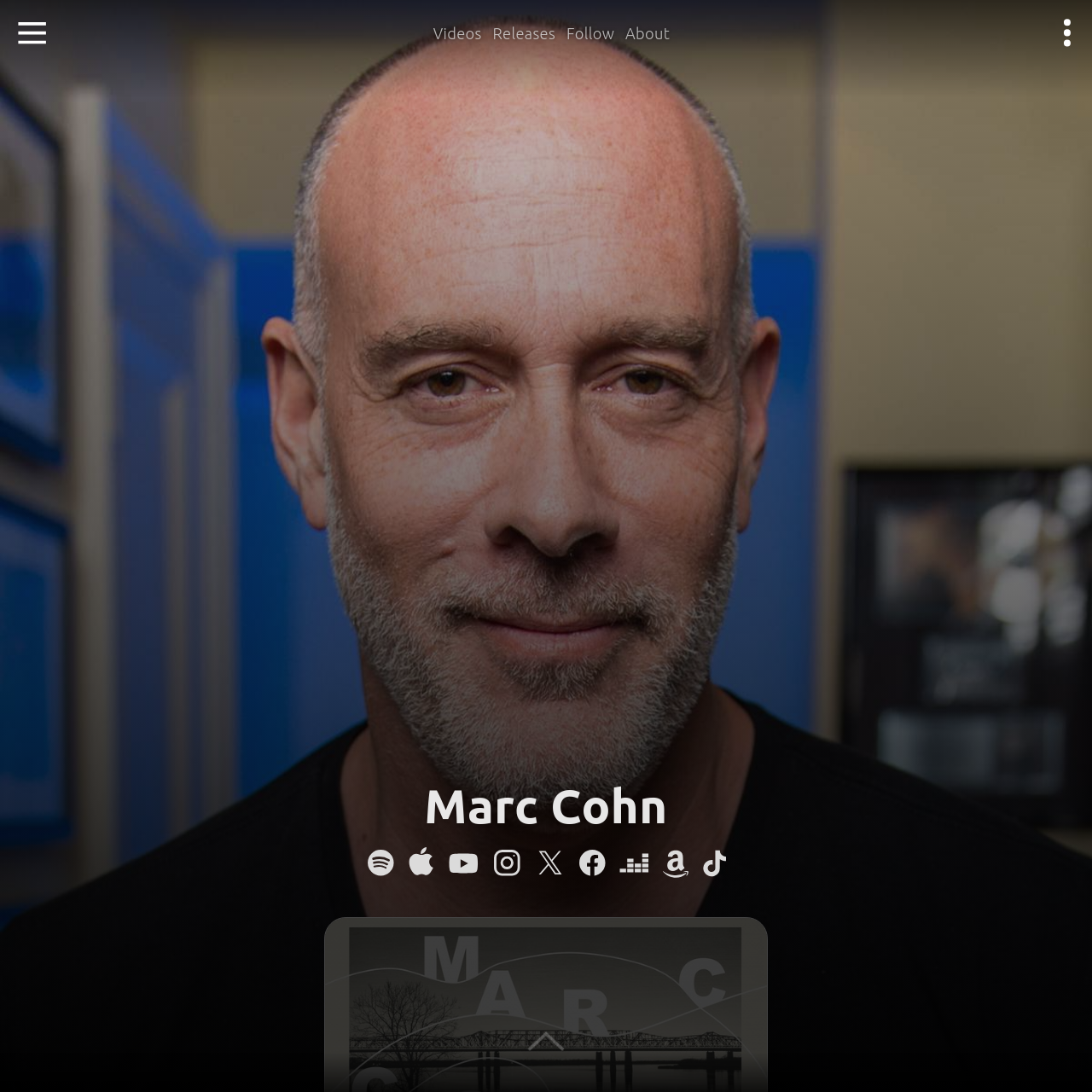Look closely at the image highlighted by the red bounding box and supply a detailed explanation in response to the following question: What platforms can fans use to explore Marc Cohn's music?

The webpage provides links to various streaming services, including Spotify, Apple Music, YouTube, and more, allowing fans to easily explore and access Marc Cohn's music across different platforms.